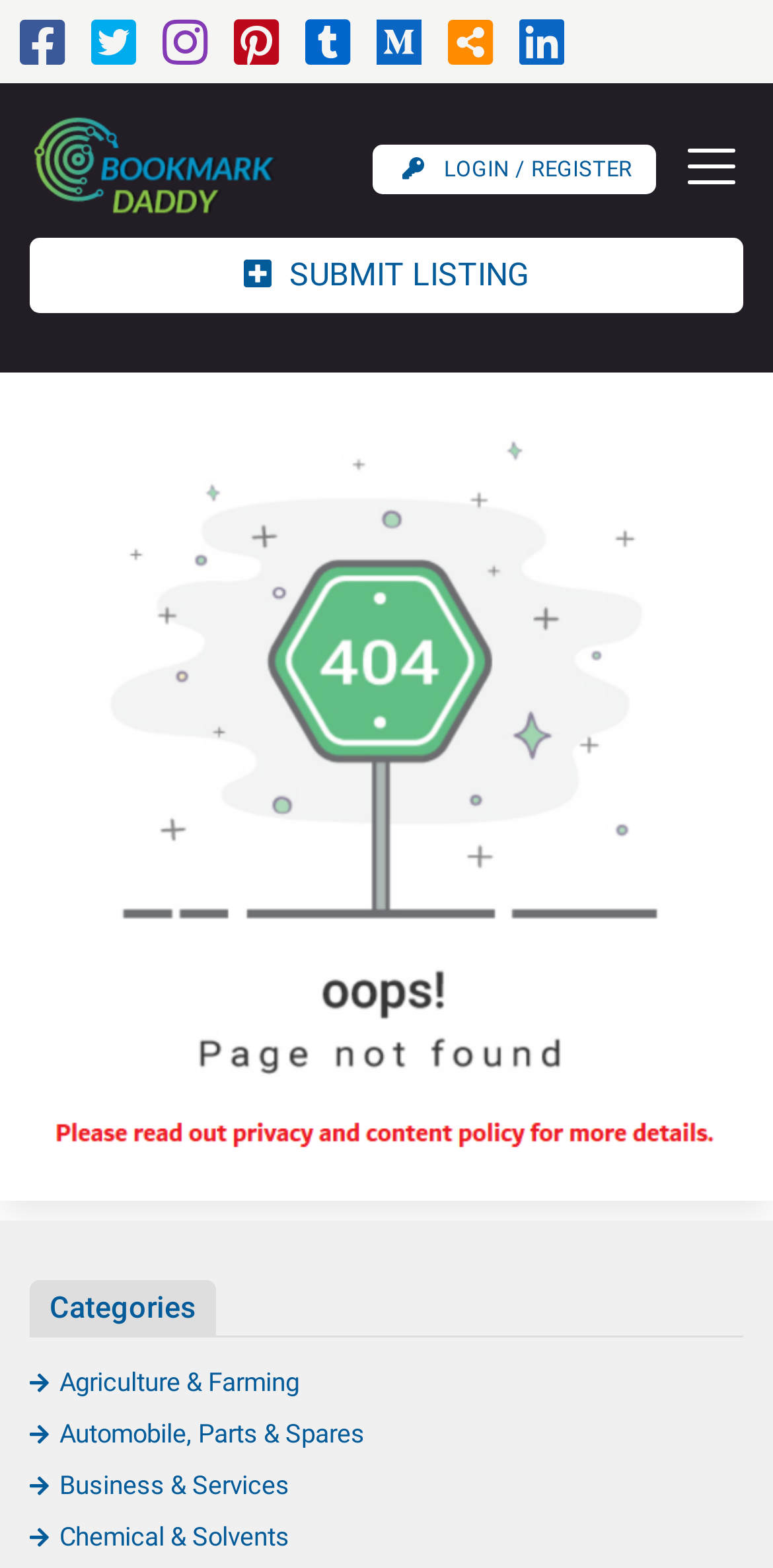How many icons are in the top navigation bar? From the image, respond with a single word or brief phrase.

8